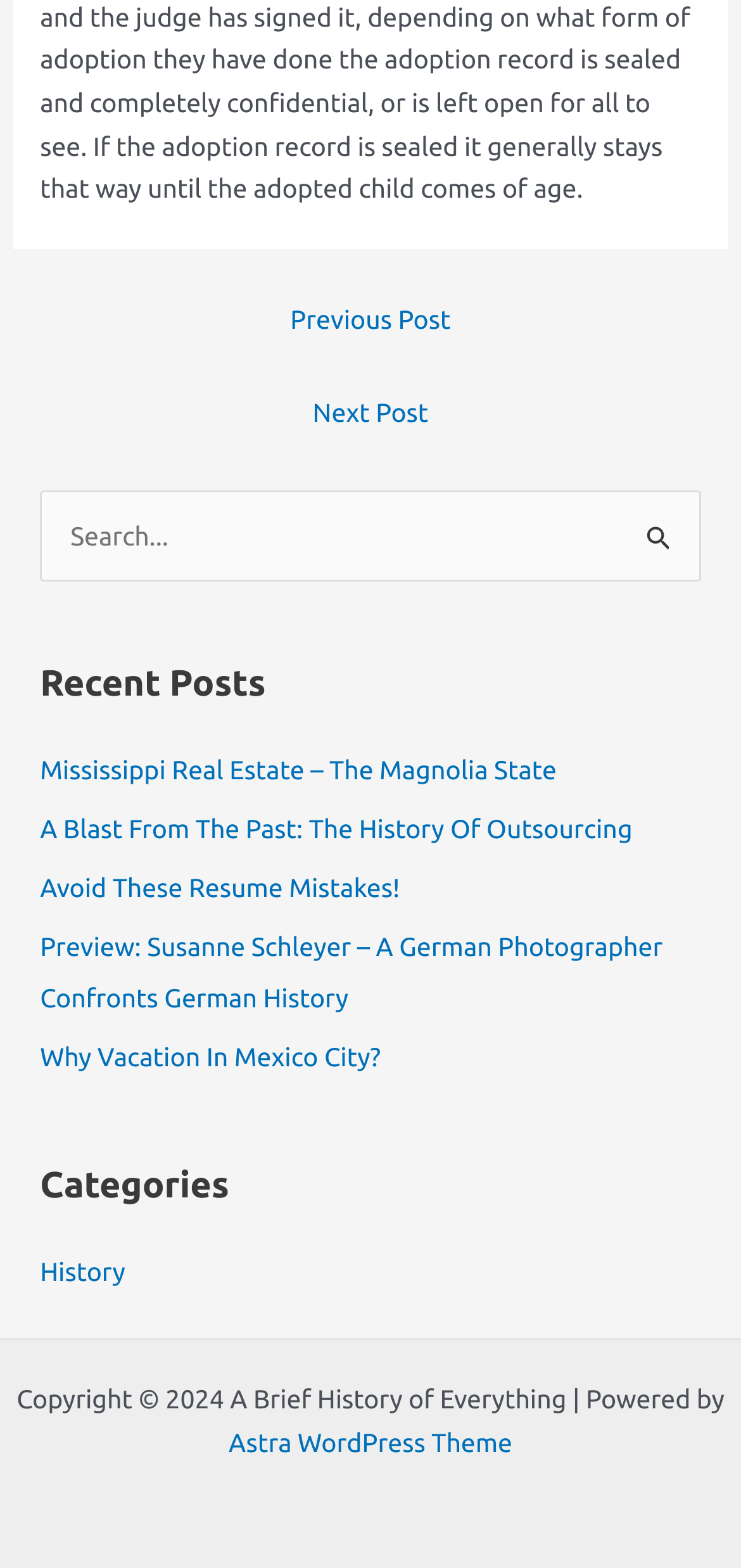Identify the bounding box coordinates of the section to be clicked to complete the task described by the following instruction: "Explore the 'History' category". The coordinates should be four float numbers between 0 and 1, formatted as [left, top, right, bottom].

[0.054, 0.802, 0.169, 0.821]